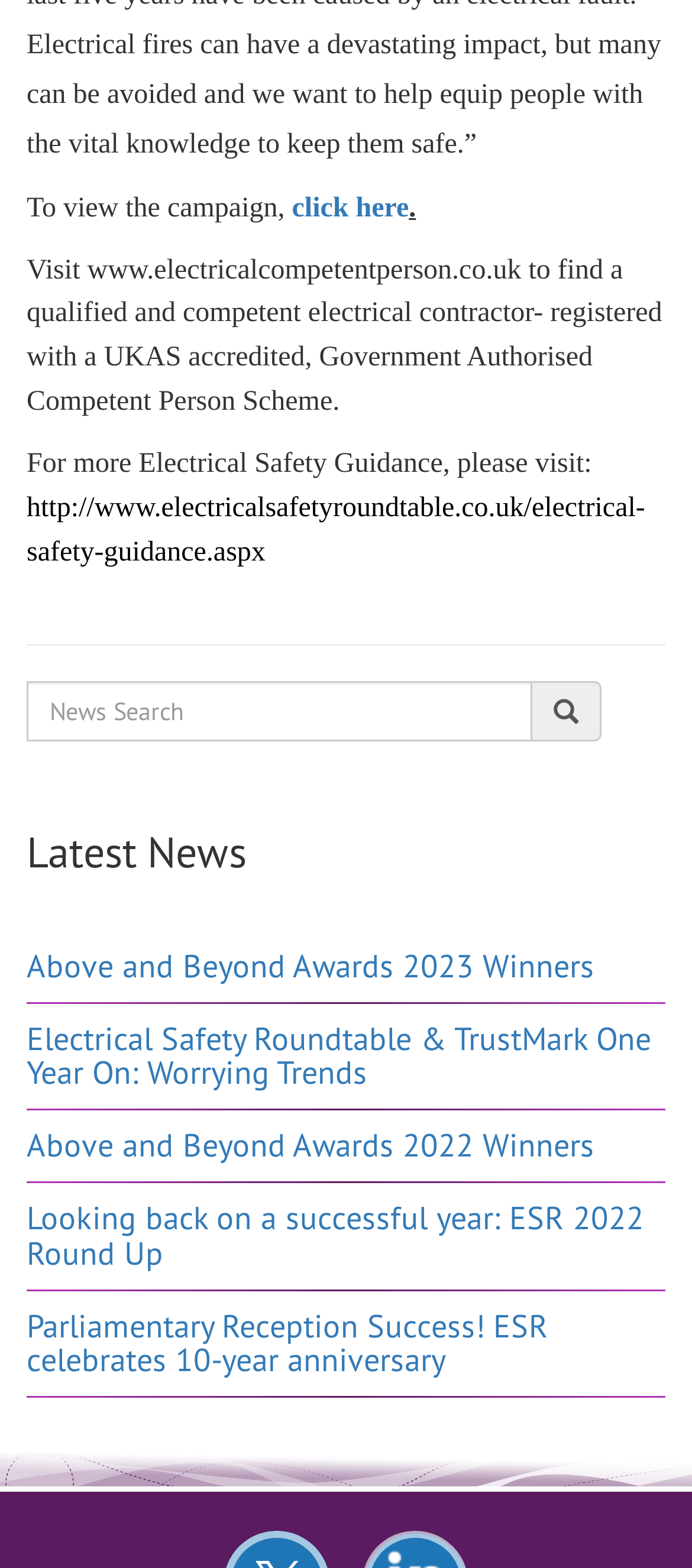Locate the UI element described as follows: "click here". Return the bounding box coordinates as four float numbers between 0 and 1 in the order [left, top, right, bottom].

[0.422, 0.12, 0.591, 0.142]